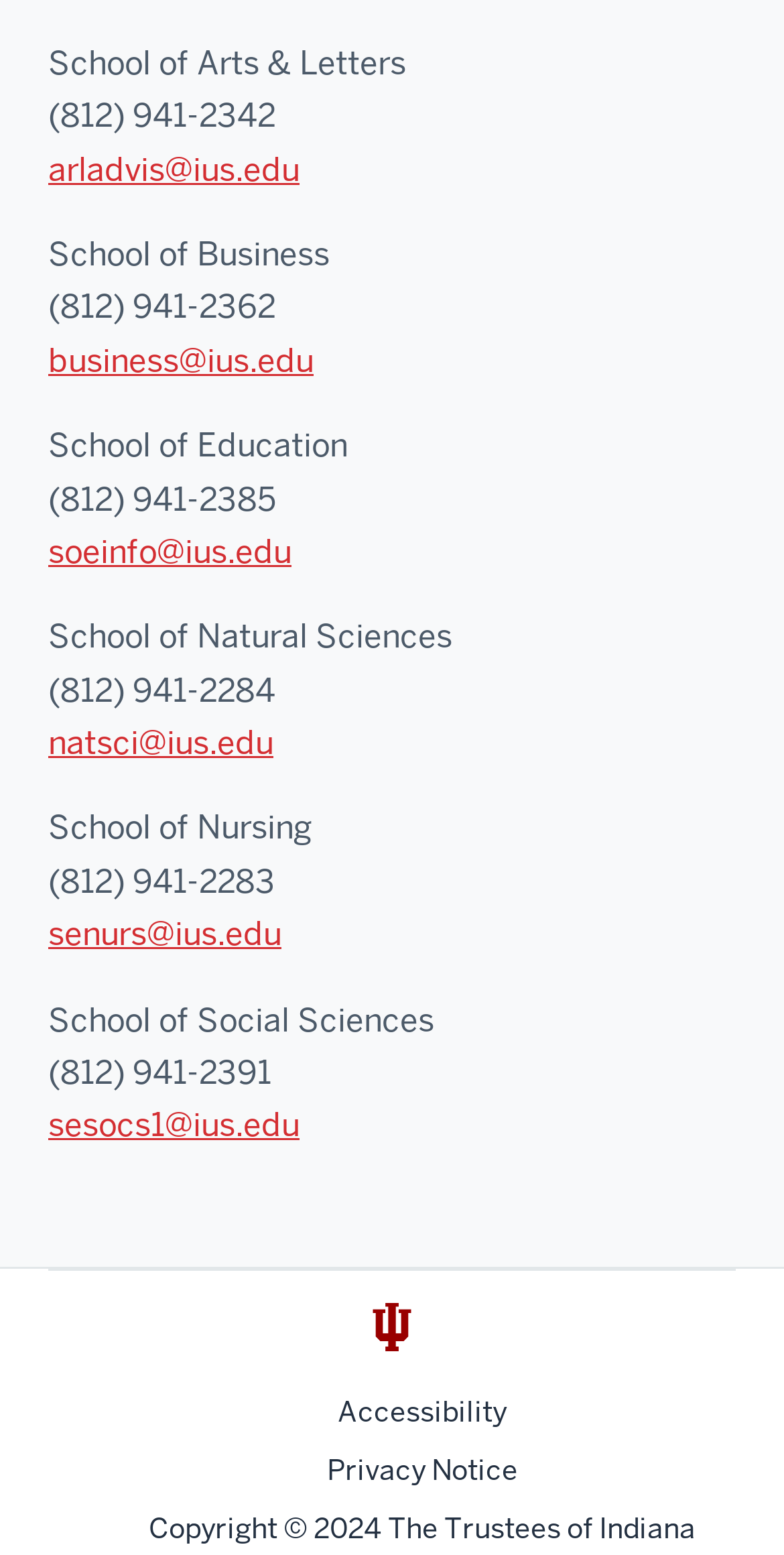Provide a brief response to the question below using a single word or phrase: 
What is the position of the image on the webpage?

Bottom right